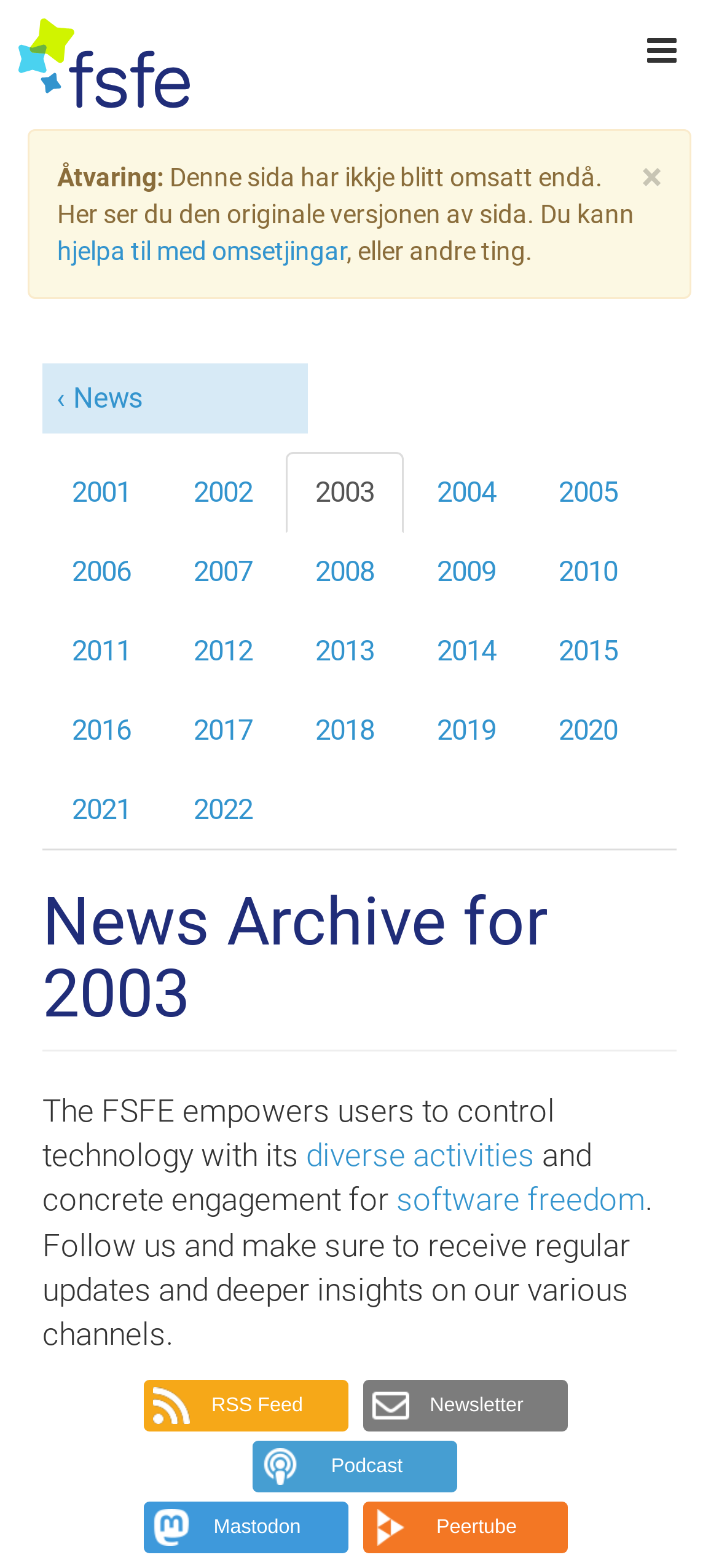Identify the bounding box coordinates of the clickable section necessary to follow the following instruction: "Click on the link to 2001 news archive". The coordinates should be presented as four float numbers from 0 to 1, i.e., [left, top, right, bottom].

[0.059, 0.288, 0.223, 0.34]